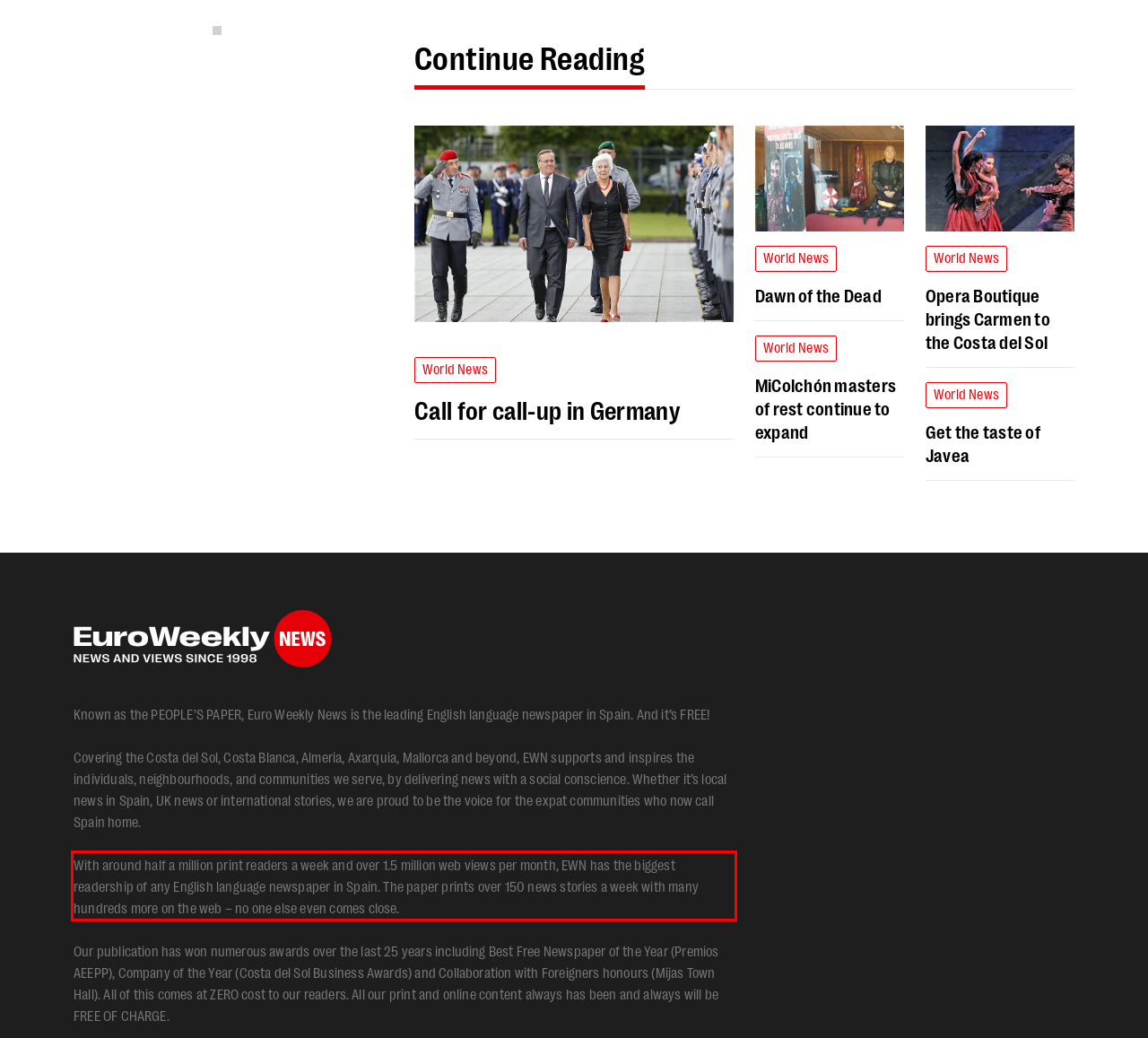In the screenshot of the webpage, find the red bounding box and perform OCR to obtain the text content restricted within this red bounding box.

With around half a million print readers a week and over 1.5 million web views per month, EWN has the biggest readership of any English language newspaper in Spain. The paper prints over 150 news stories a week with many hundreds more on the web – no one else even comes close.